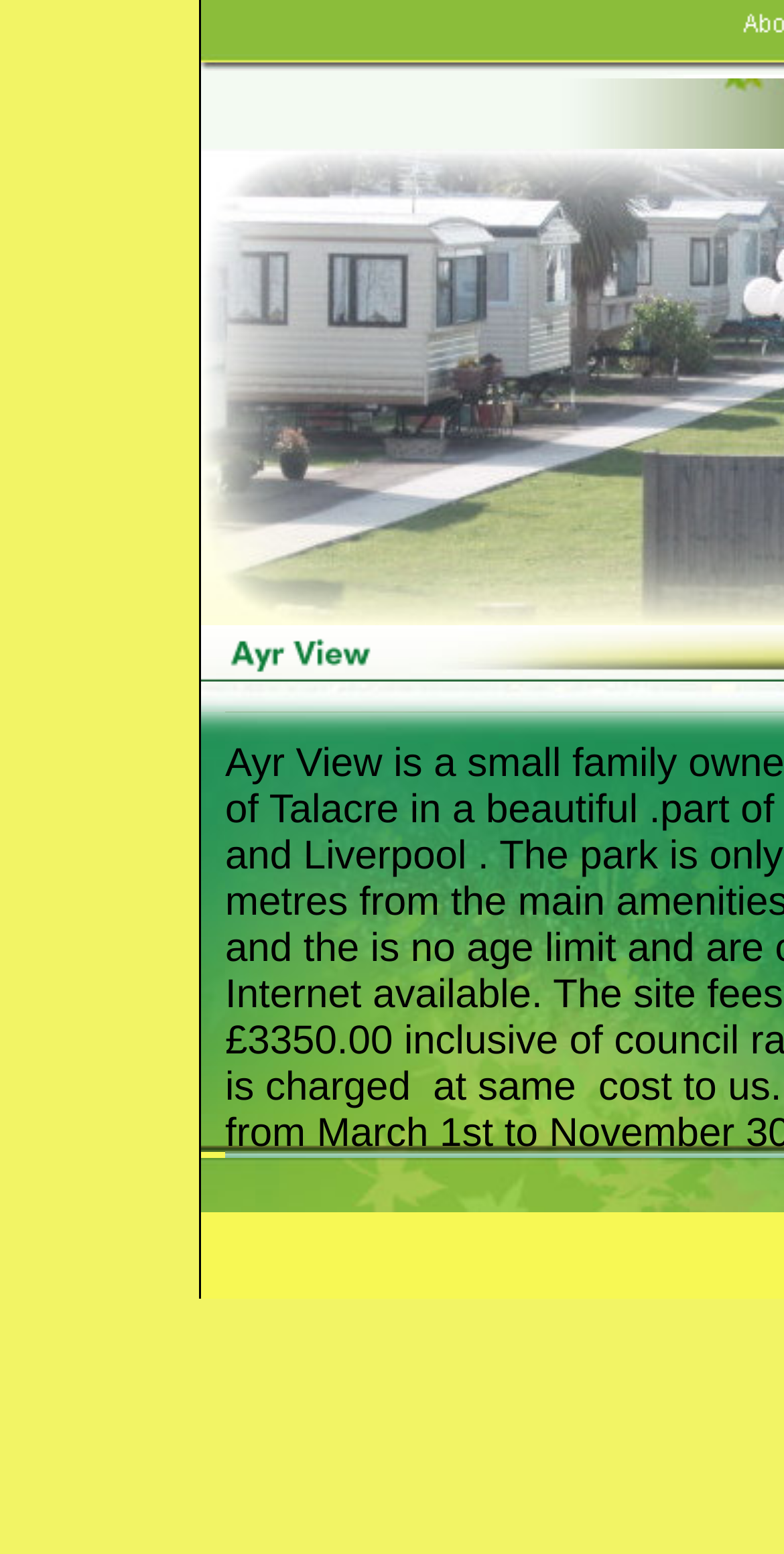Is there a table on the page? From the image, respond with a single word or brief phrase.

Yes